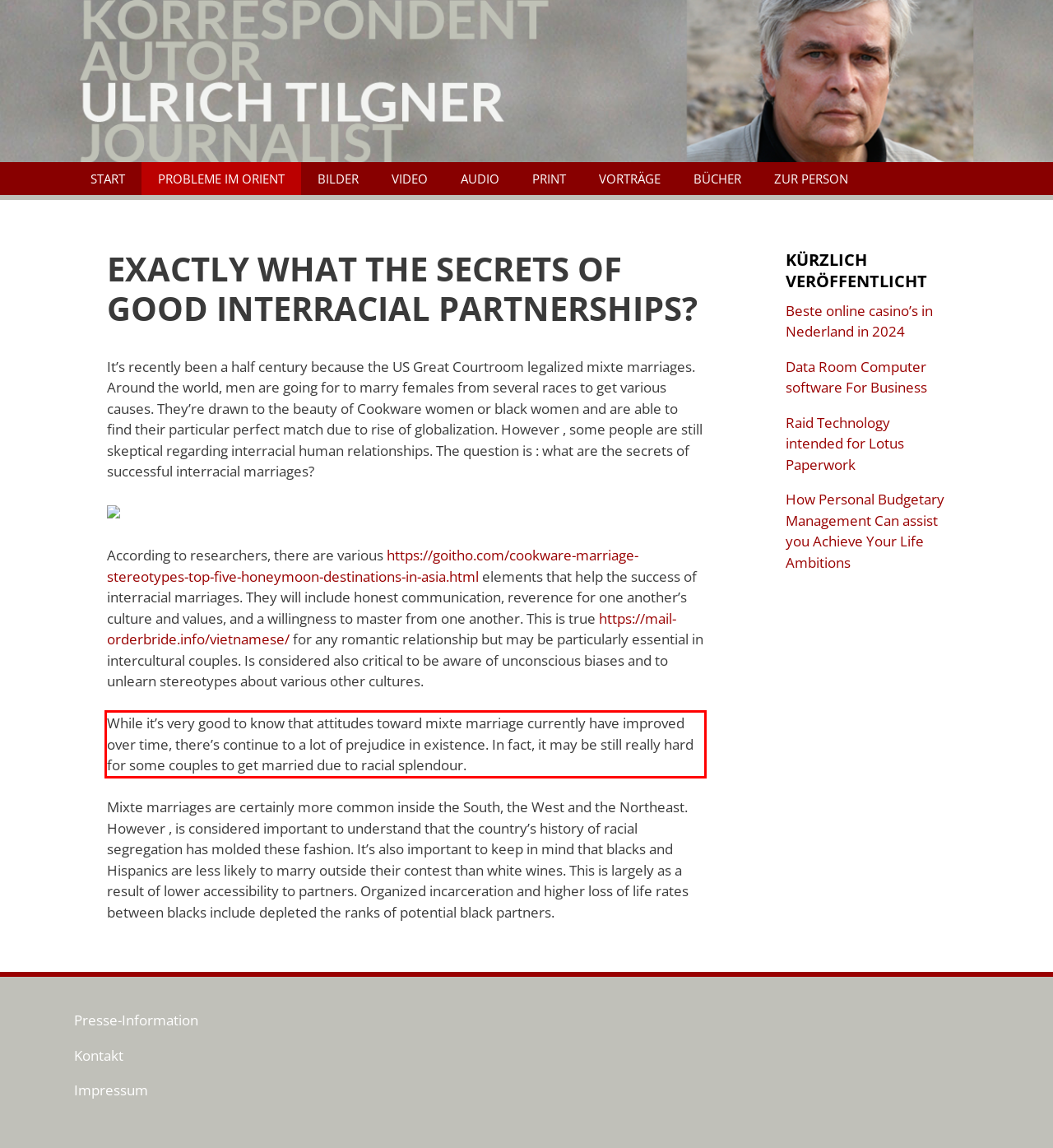Within the screenshot of the webpage, there is a red rectangle. Please recognize and generate the text content inside this red bounding box.

While it’s very good to know that attitudes toward mixte marriage currently have improved over time, there’s continue to a lot of prejudice in existence. In fact, it may be still really hard for some couples to get married due to racial splendour.